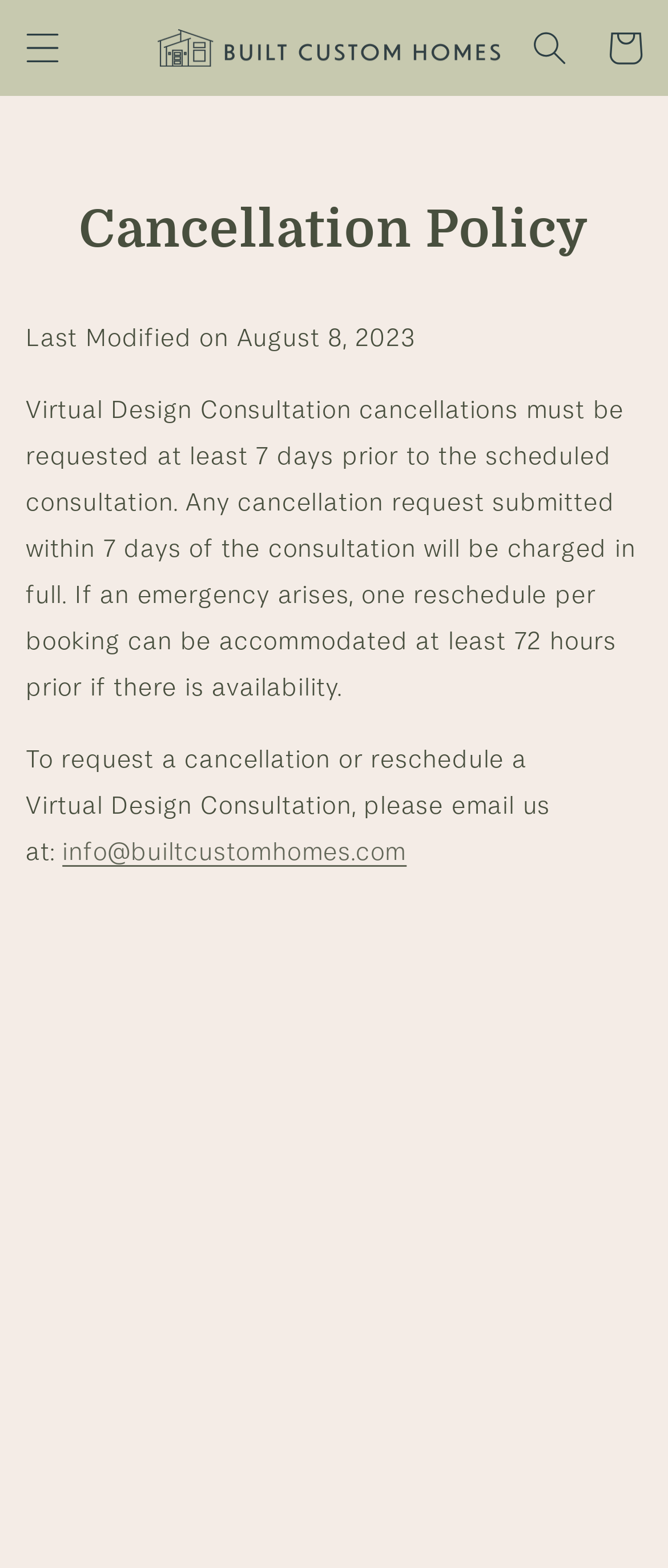Find the coordinates for the bounding box of the element with this description: "parent_node: Email name="contact[email]" placeholder="Email"".

[0.105, 0.86, 0.895, 0.909]